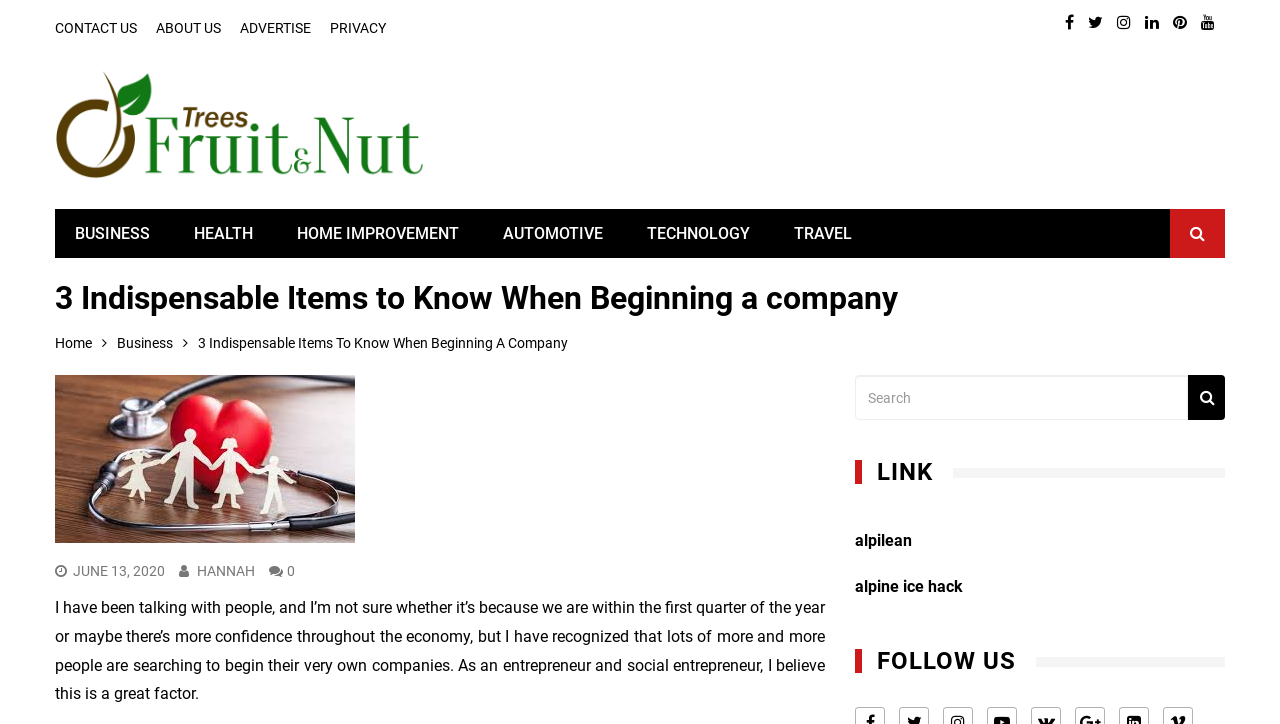Write a detailed summary of the webpage.

This webpage is about entrepreneurship and business, with a focus on starting a company. At the top, there are several links to different sections of the website, including "CONTACT US", "ABOUT US", "ADVERTISE", and "PRIVACY". Next to these links, there are six social media icons. 

Below these links, there is a large header with the title "Fruit and Nut Trees" and an image of the same name. Underneath this header, there are six category links: "BUSINESS", "HEALTH", "HOME IMPROVEMENT", "AUTOMOTIVE", "TECHNOLOGY", and "TRAVEL". 

The main content of the webpage is an article titled "3 Indispensable Items to Know When Beginning a company". The article has a breadcrumb navigation above it, showing the path "Home > Business". The article itself starts with a brief introduction, discussing the trend of people starting their own companies. 

To the right of the article, there is a search bar with a textbox and a button. Below the search bar, there are several links, including "alpilean" and "alpine ice hack". There is also a "FOLLOW US" section, but it does not contain any specific links or icons.